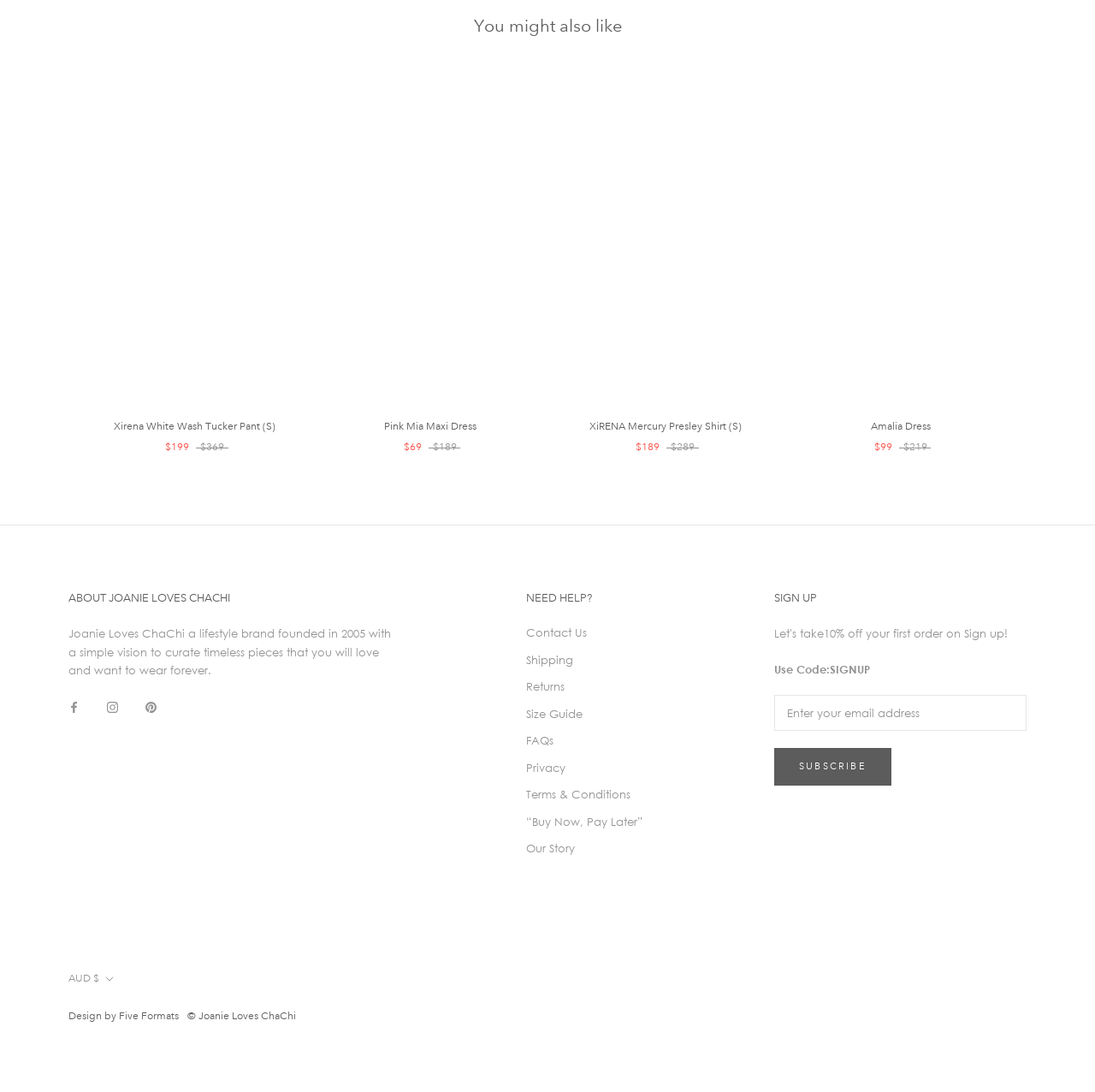Please locate the clickable area by providing the bounding box coordinates to follow this instruction: "Click on the 'Xirena White Wash Tucker Pant (S)' link".

[0.086, 0.092, 0.27, 0.368]